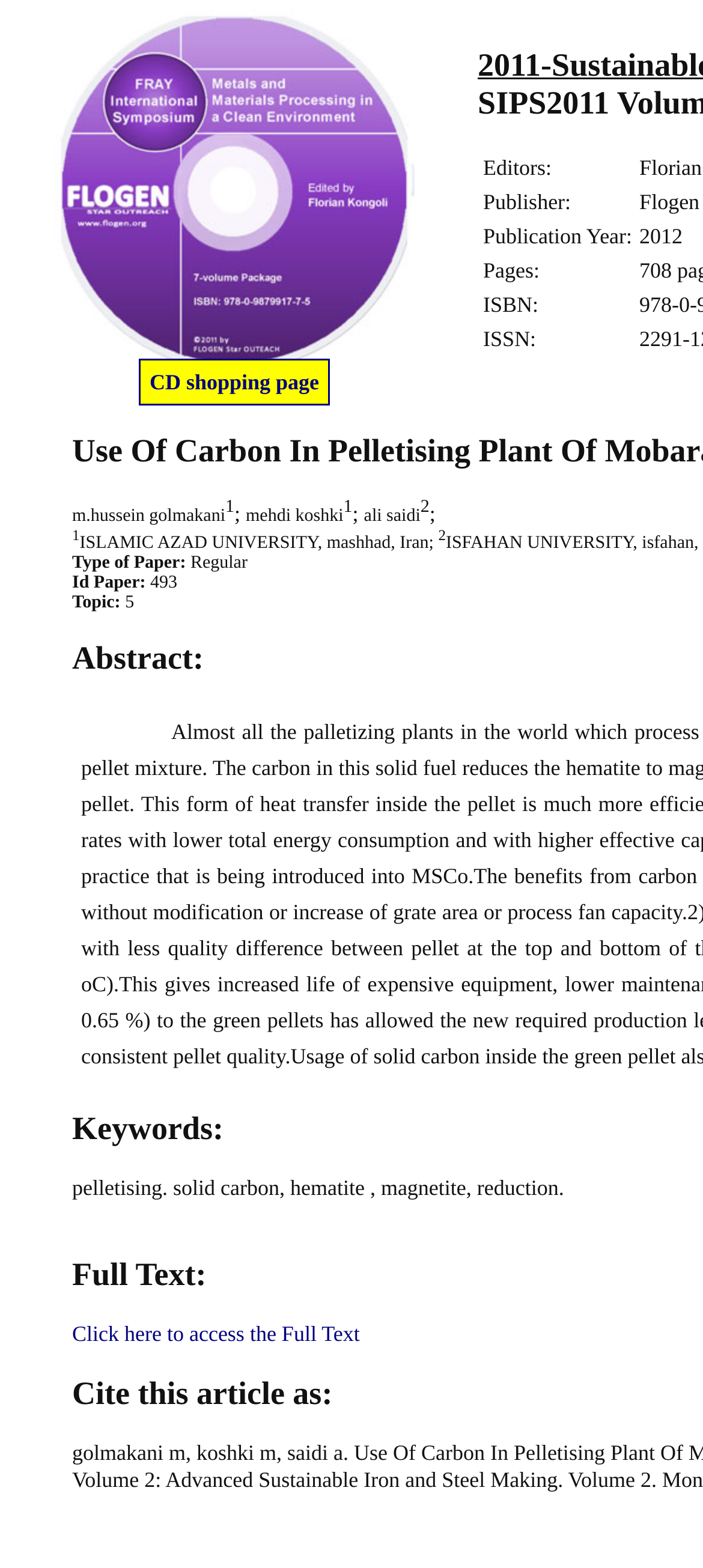Find the bounding box of the web element that fits this description: "CD shopping page".

[0.077, 0.223, 0.59, 0.252]